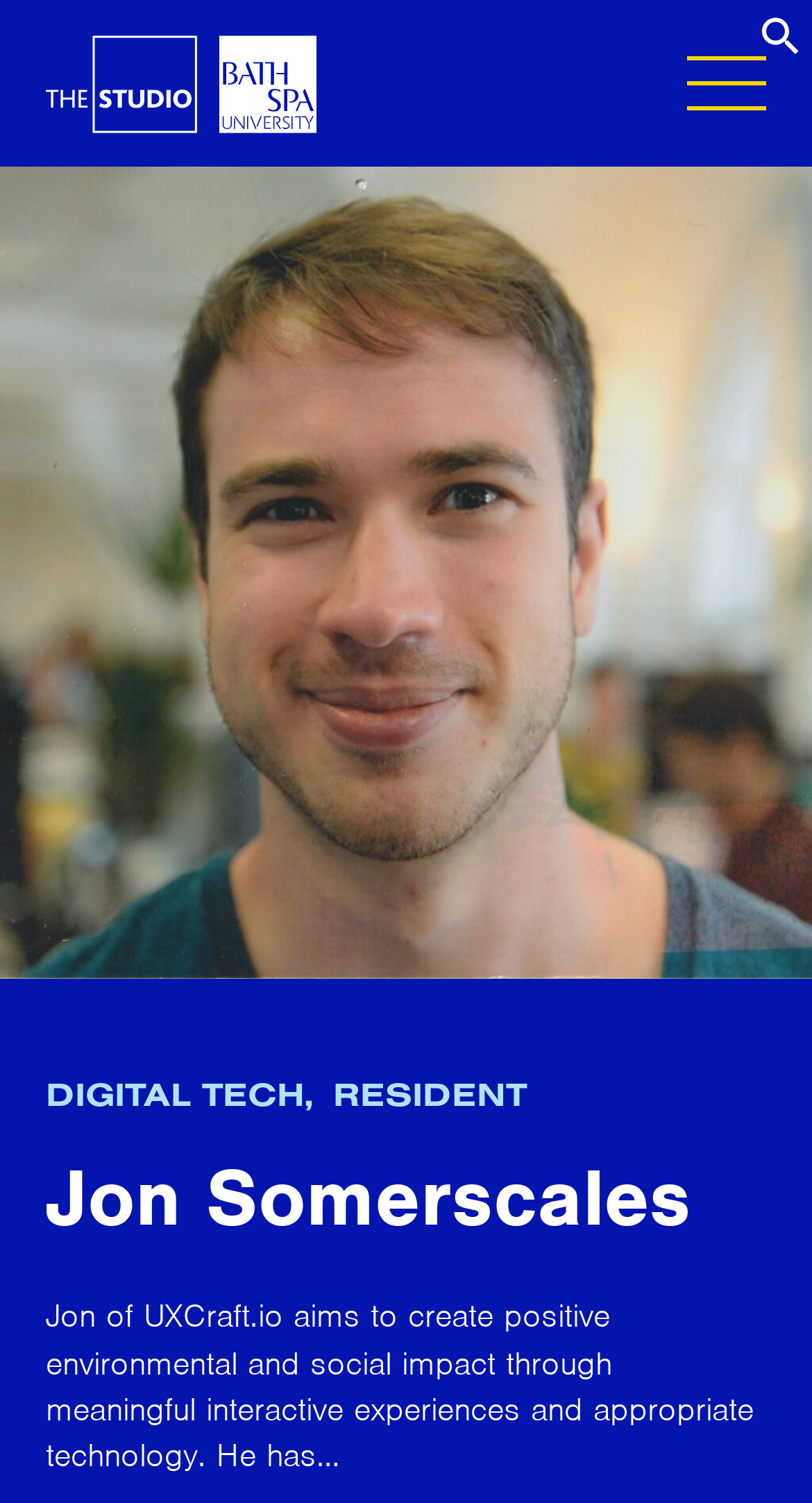Using the description "title="The Studio"", locate and provide the bounding box of the UI element.

[0.056, 0.023, 0.39, 0.088]